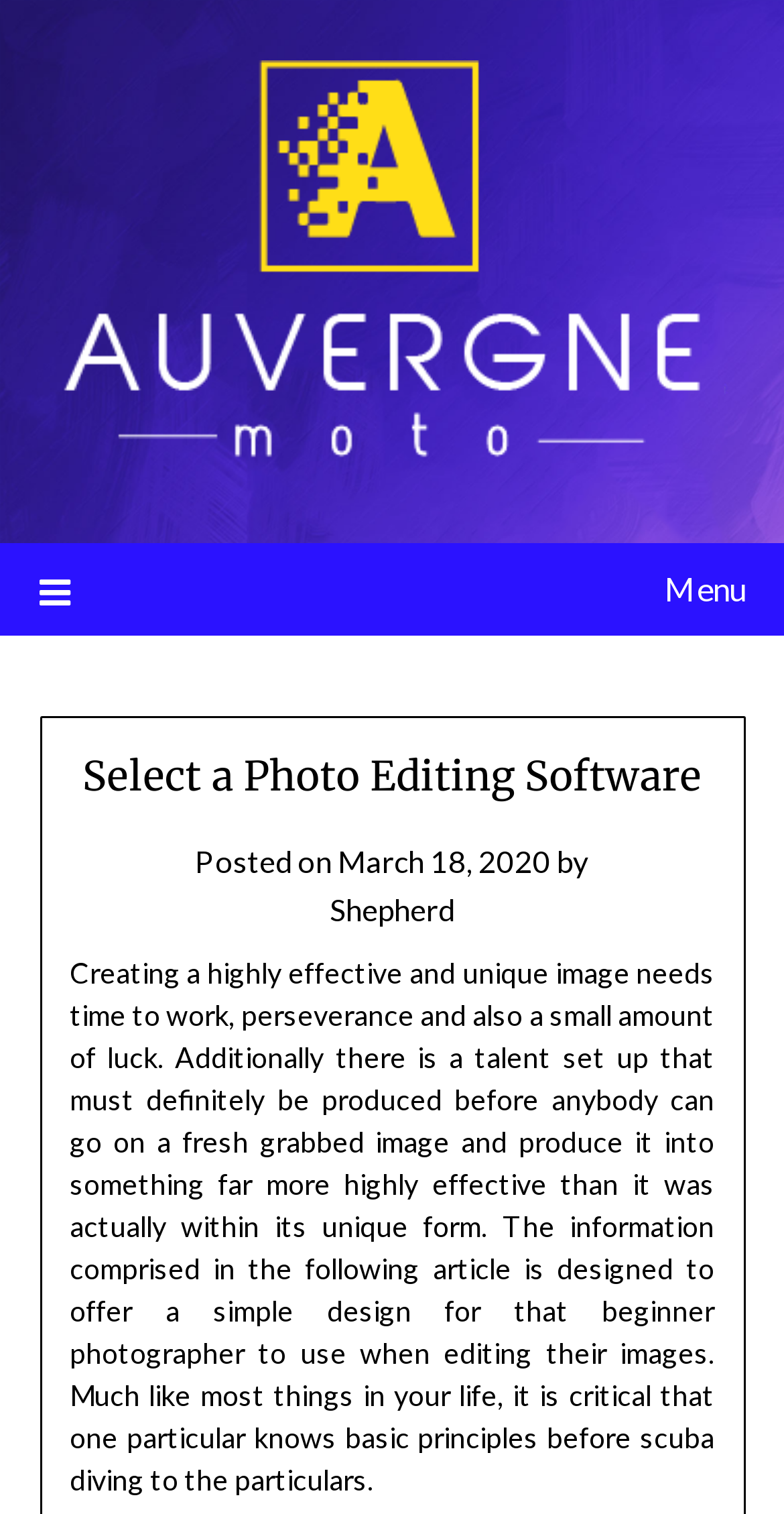What is the purpose of the article?
Based on the visual content, answer with a single word or a brief phrase.

To offer a simple design for beginner photographers to edit their images